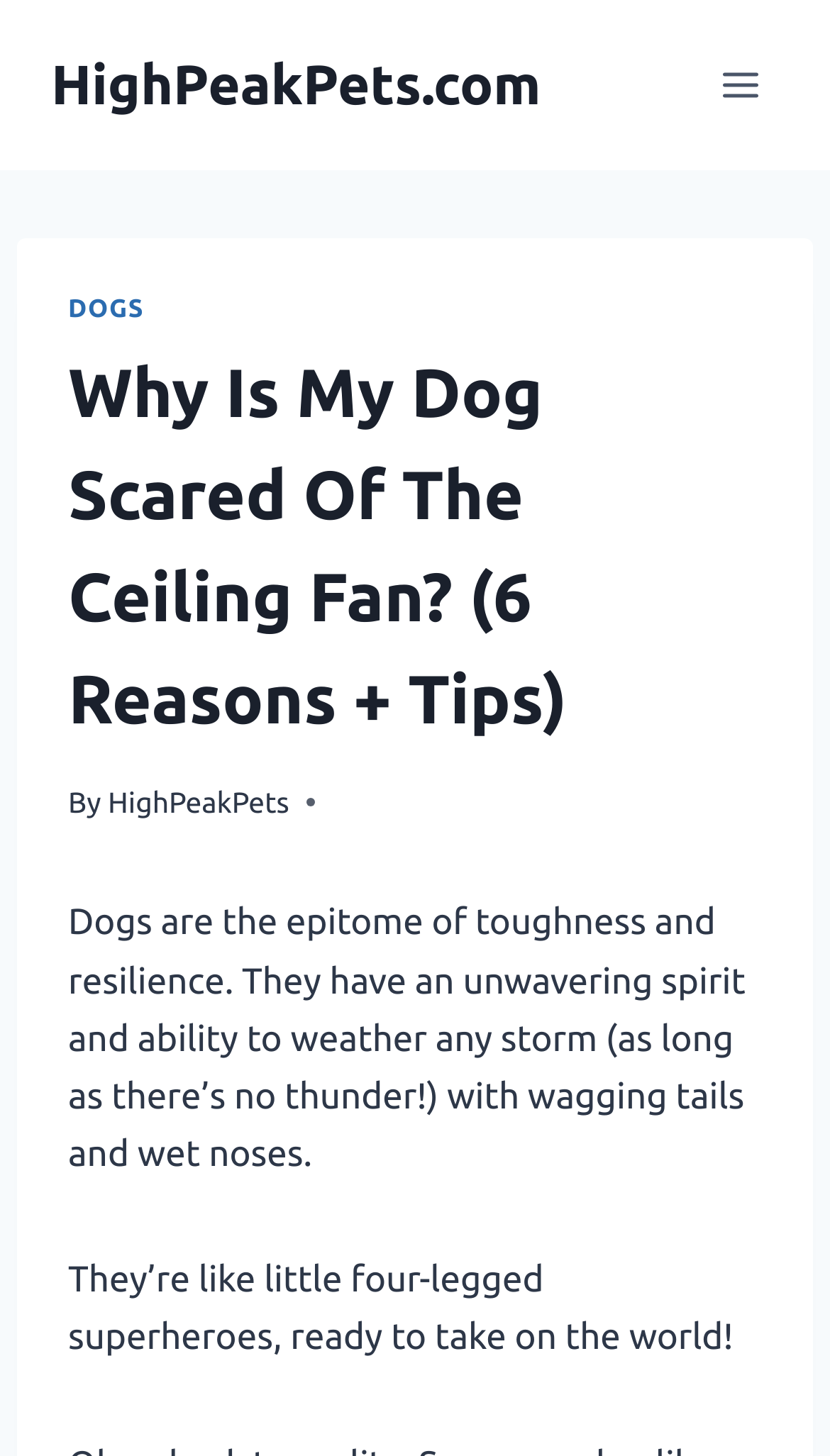How many authors are mentioned in the article?
From the image, respond using a single word or phrase.

One